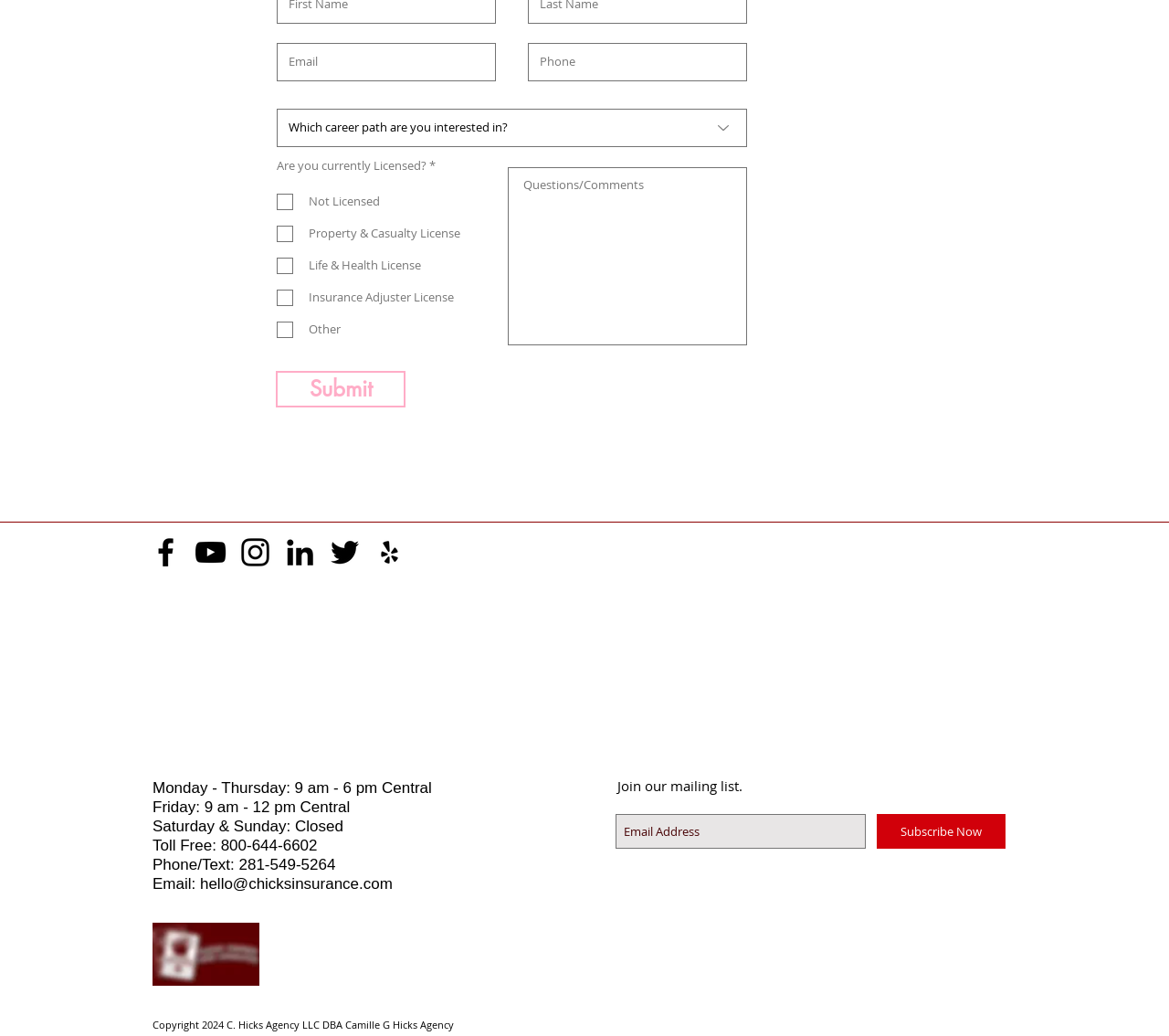Determine the bounding box coordinates for the region that must be clicked to execute the following instruction: "Click the 'Submit' button".

[0.236, 0.358, 0.347, 0.393]